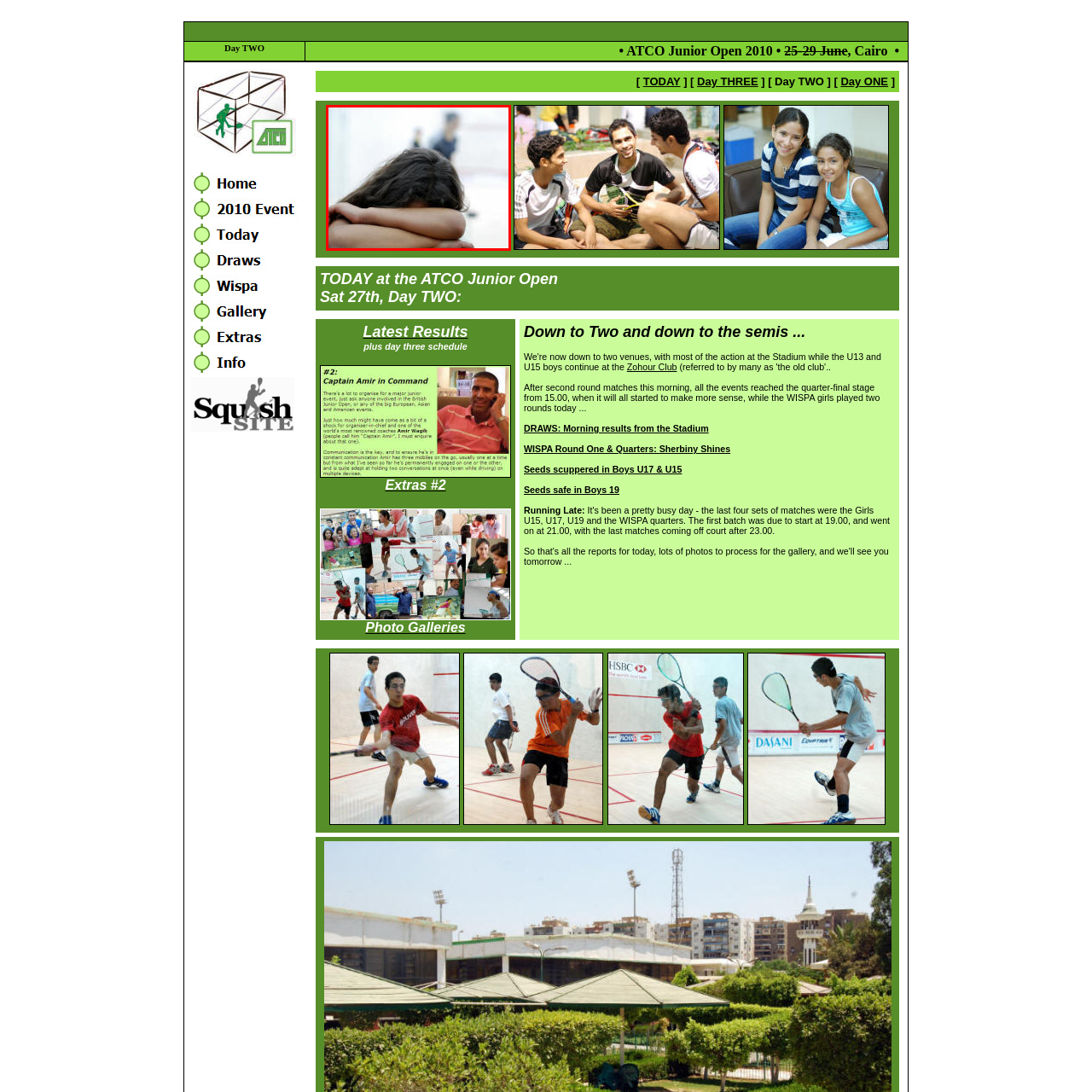Check the image highlighted by the red rectangle and provide a single word or phrase for the question:
Are there other people in the background?

Yes